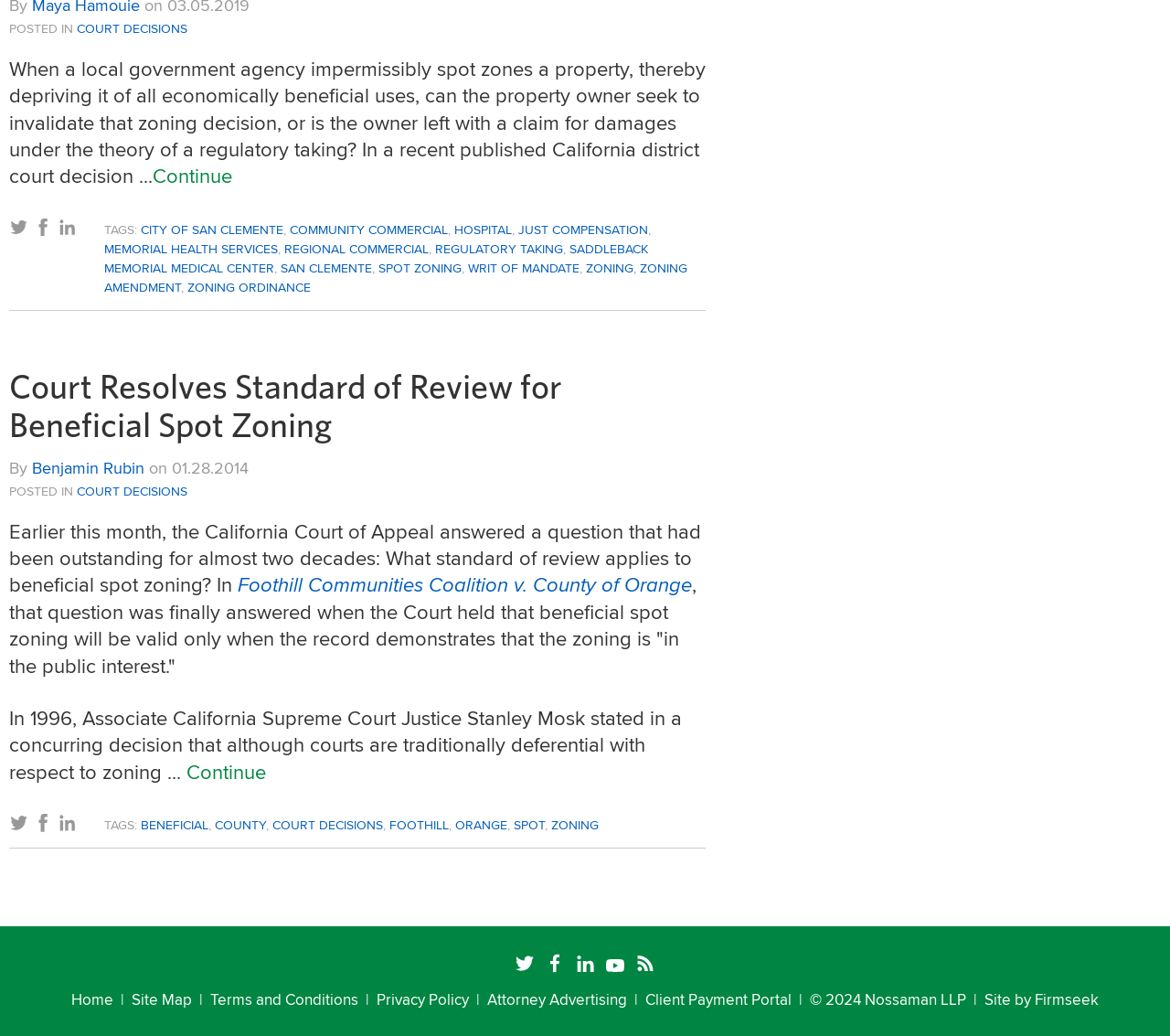Please determine the bounding box coordinates of the element's region to click in order to carry out the following instruction: "Check the Terms and Conditions". The coordinates should be four float numbers between 0 and 1, i.e., [left, top, right, bottom].

[0.18, 0.954, 0.306, 0.975]